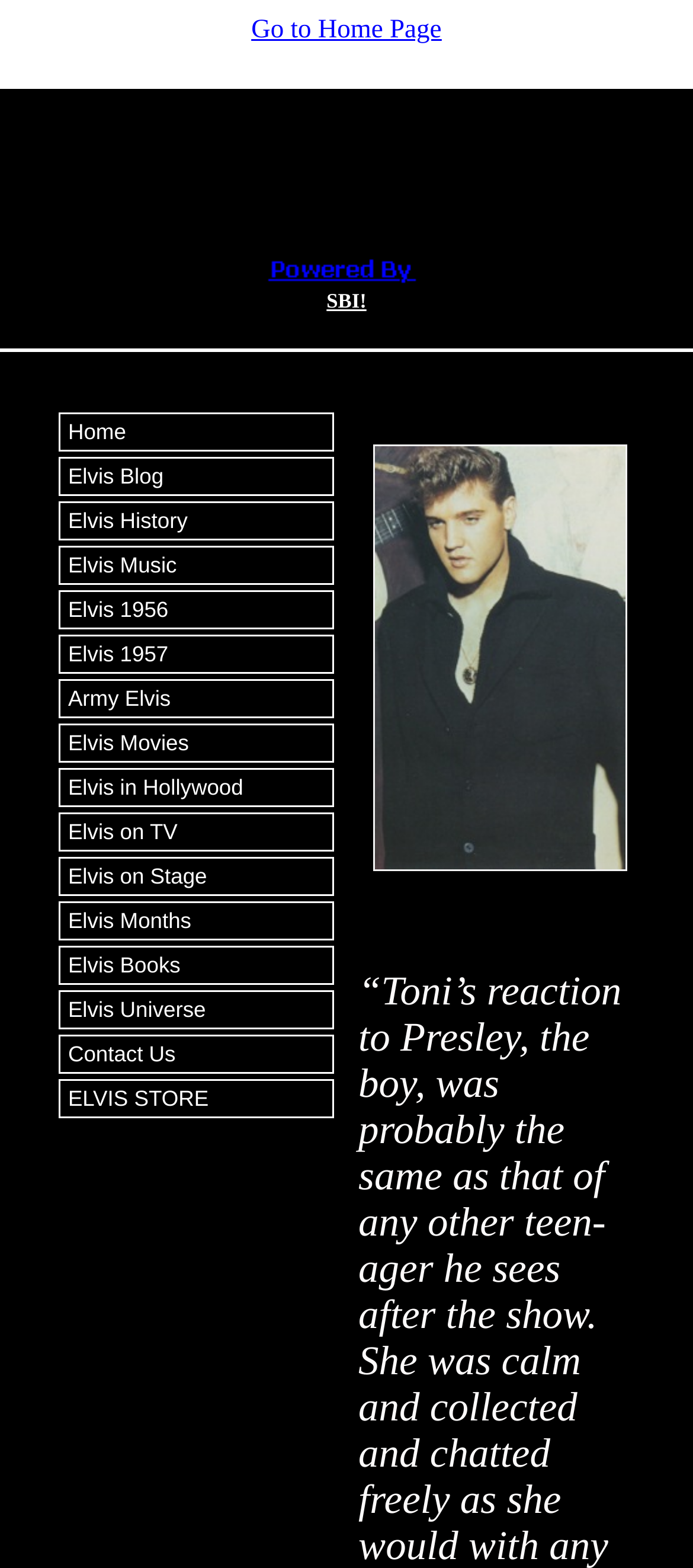What is the first link on the webpage?
Based on the image, answer the question with as much detail as possible.

The first link on the webpage is 'Go to Home Page' which is located at the top of the page with a bounding box coordinate of [0.363, 0.011, 0.637, 0.028].